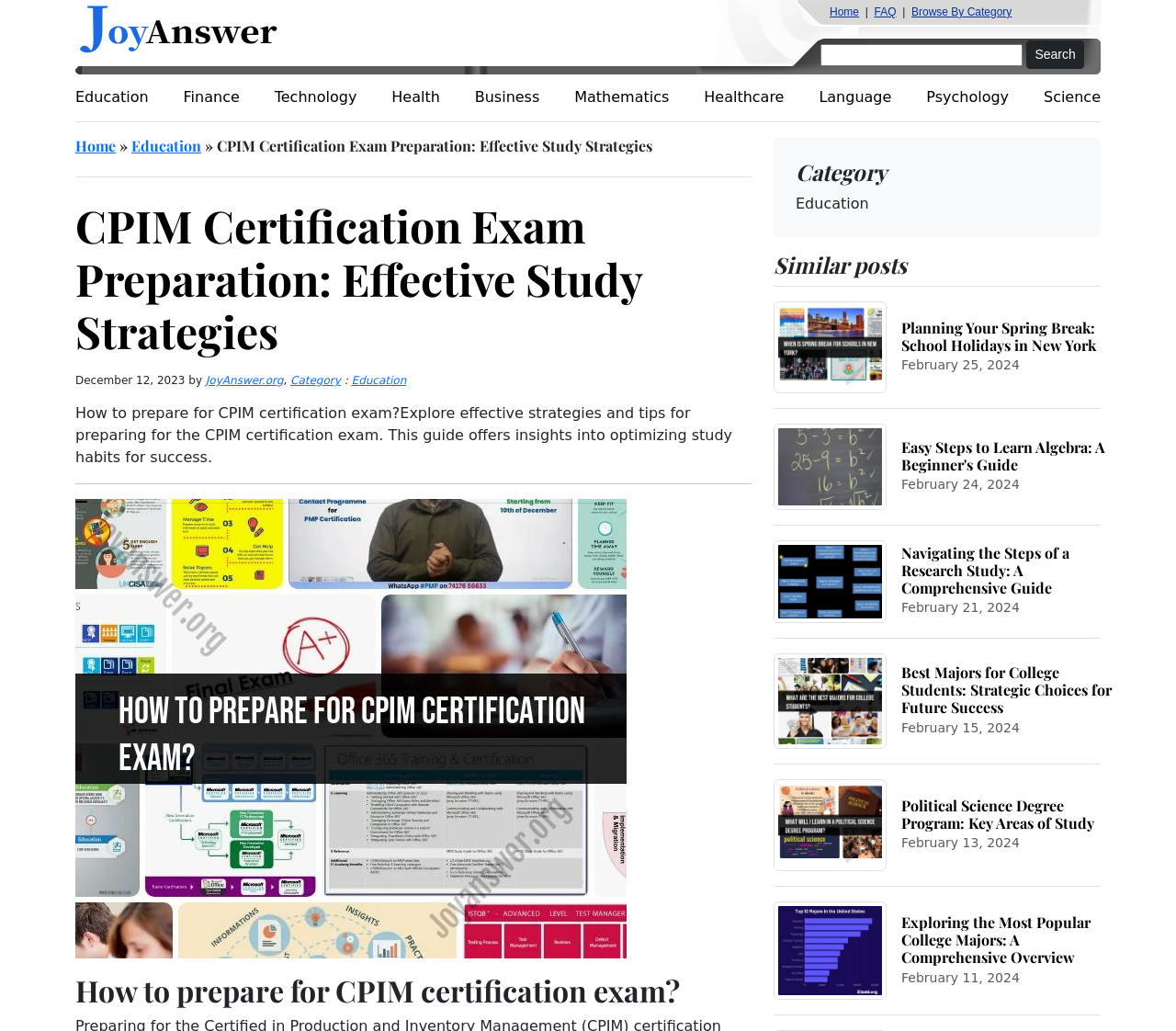Please identify the bounding box coordinates of the clickable area that will allow you to execute the instruction: "Browse by category".

[0.775, 0.005, 0.86, 0.018]